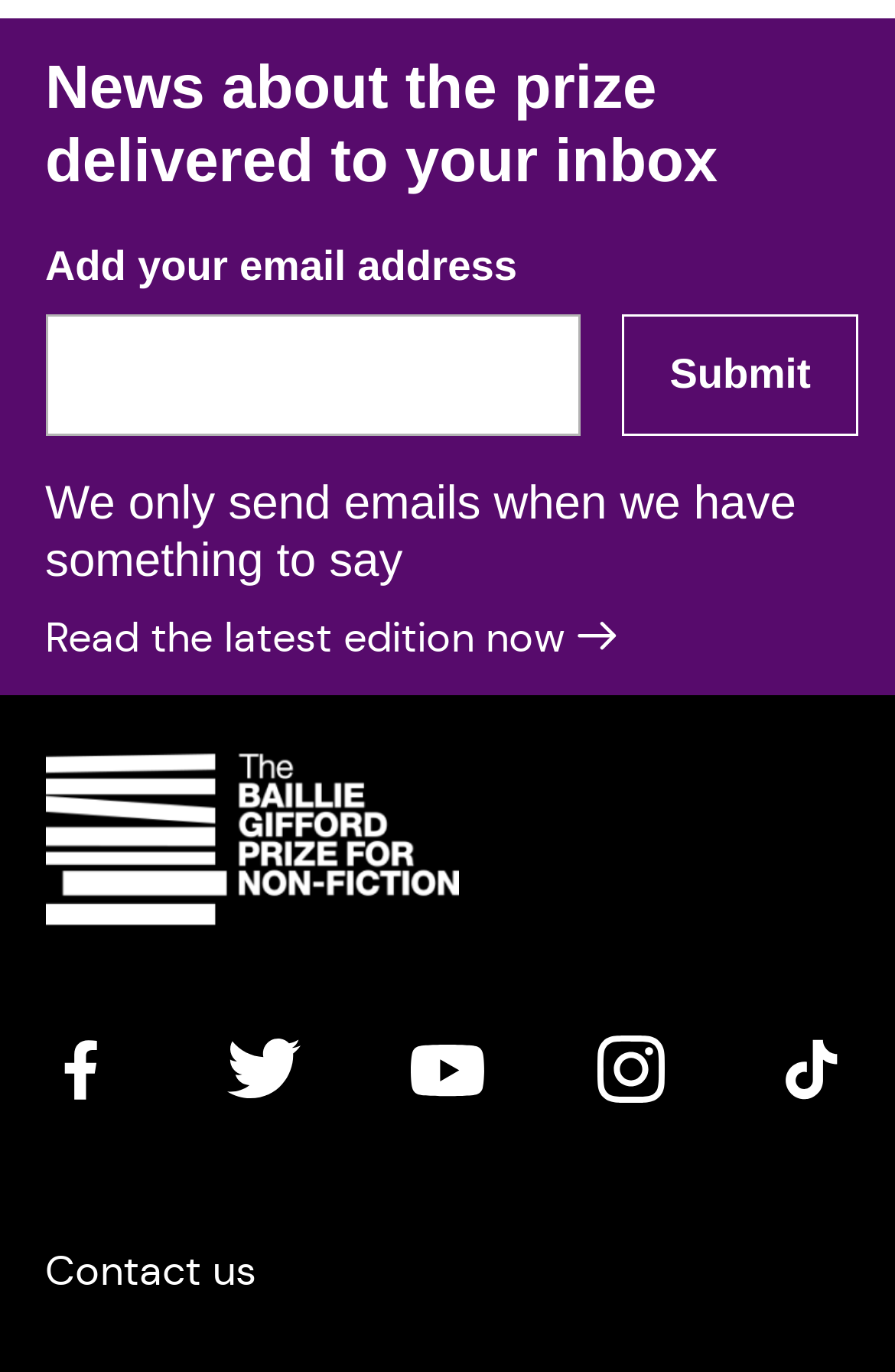Using the provided description Contact us, find the bounding box coordinates for the UI element. Provide the coordinates in (top-left x, top-left y, bottom-right x, bottom-right y) format, ensuring all values are between 0 and 1.

[0.05, 0.906, 0.286, 0.945]